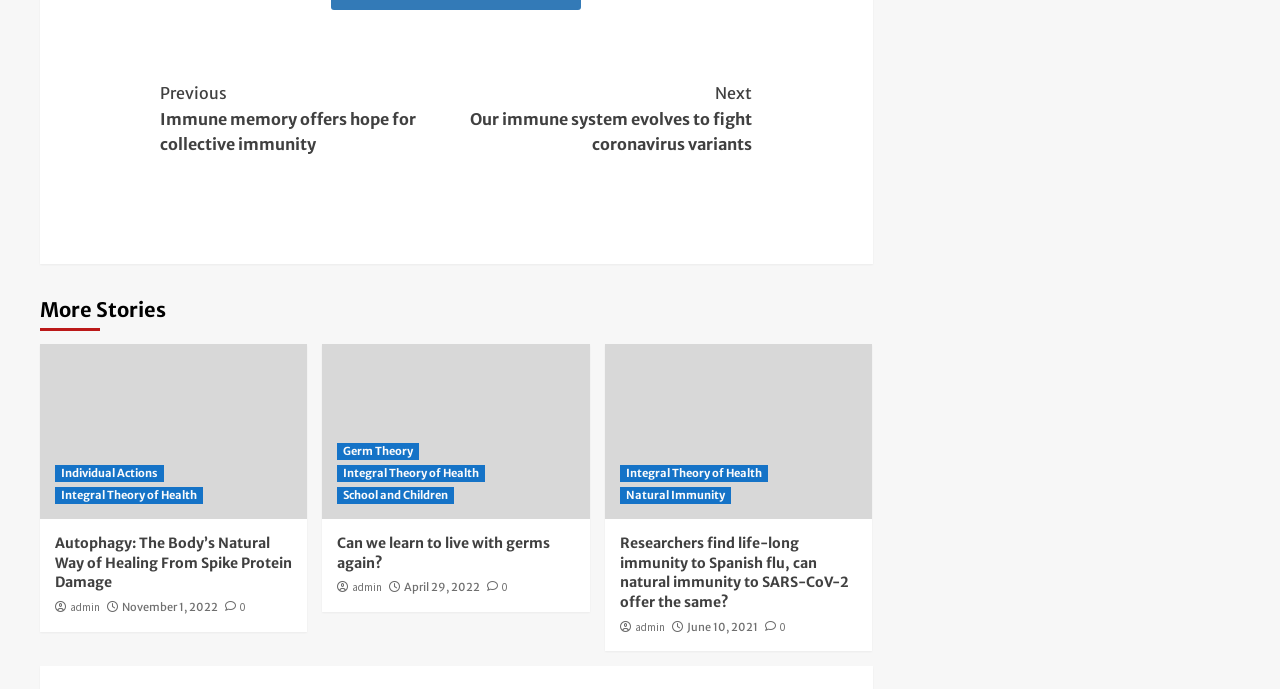Determine the bounding box coordinates of the section to be clicked to follow the instruction: "Click on 'Continue Reading'". The coordinates should be given as four float numbers between 0 and 1, formatted as [left, top, right, bottom].

[0.125, 0.103, 0.588, 0.244]